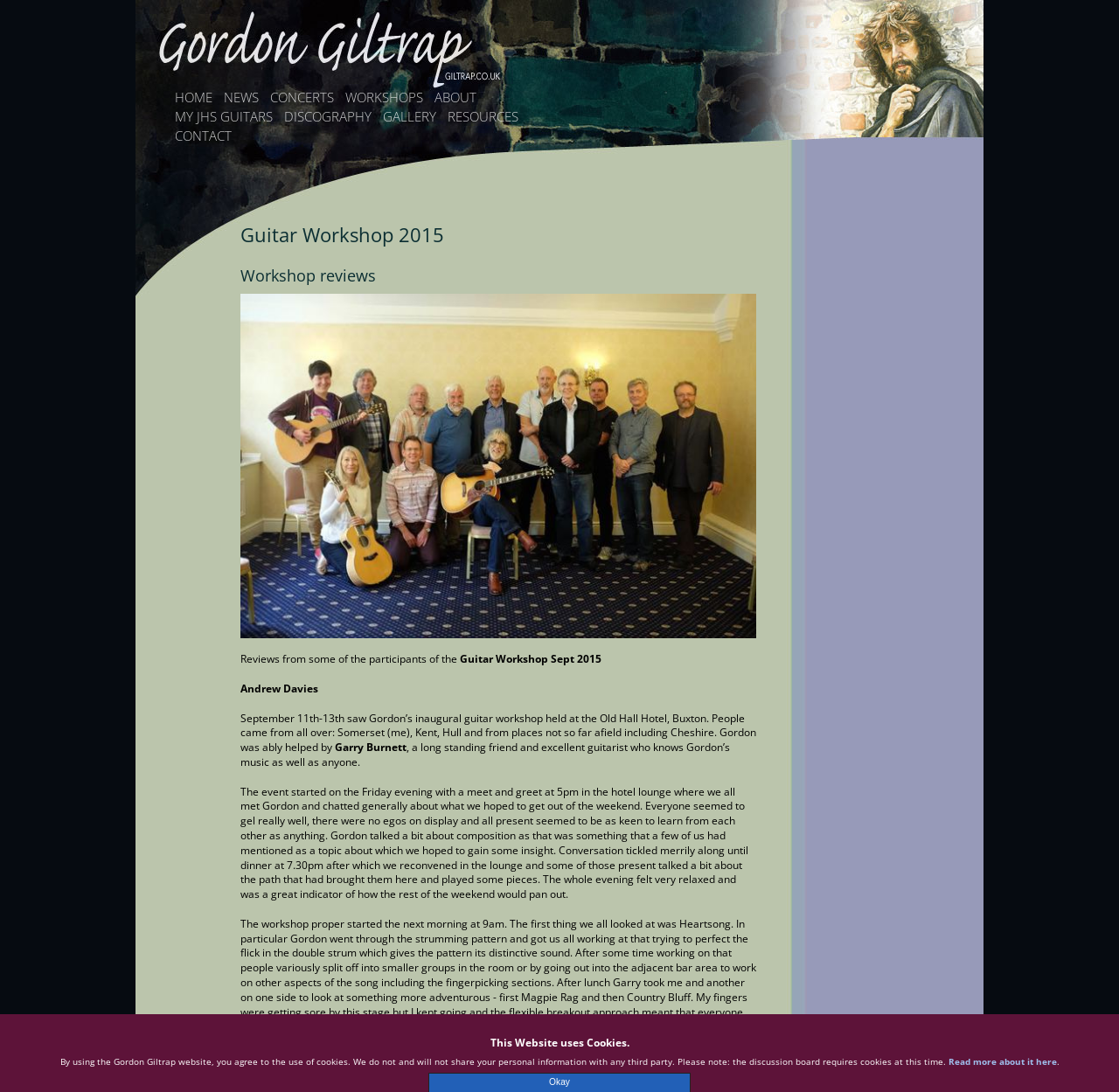Offer a comprehensive description of the webpage’s content and structure.

The webpage is about a guitar workshop review, specifically the 2015 event held by Gordon Giltrap. At the top, there is a header section with multiple links to different pages, including "HOME", "NEWS", "CONCERTS", "WORKSHOPS", "ABOUT", and others. Below the header, there are two headings, "Guitar Workshop 2015" and "Workshop reviews", which indicate the main topic of the page.

To the right of the headings, there is an image related to the workshop reviews. Below the image, there is a paragraph of text that introduces the workshop, mentioning that it was held in September 2015 at the Old Hall Hotel in Buxton. The text also mentions that people came from various places to attend the workshop.

The page then features a series of reviews or testimonials from participants, including Andrew Davies, Garry Burnett, and others. Each review is a block of text that describes their experience at the workshop, including the activities they did and what they learned.

At the very bottom of the page, there is a notice about the website's use of cookies, which is a standard message that appears on many websites. The notice explains that the website uses cookies and provides a link to read more about it.